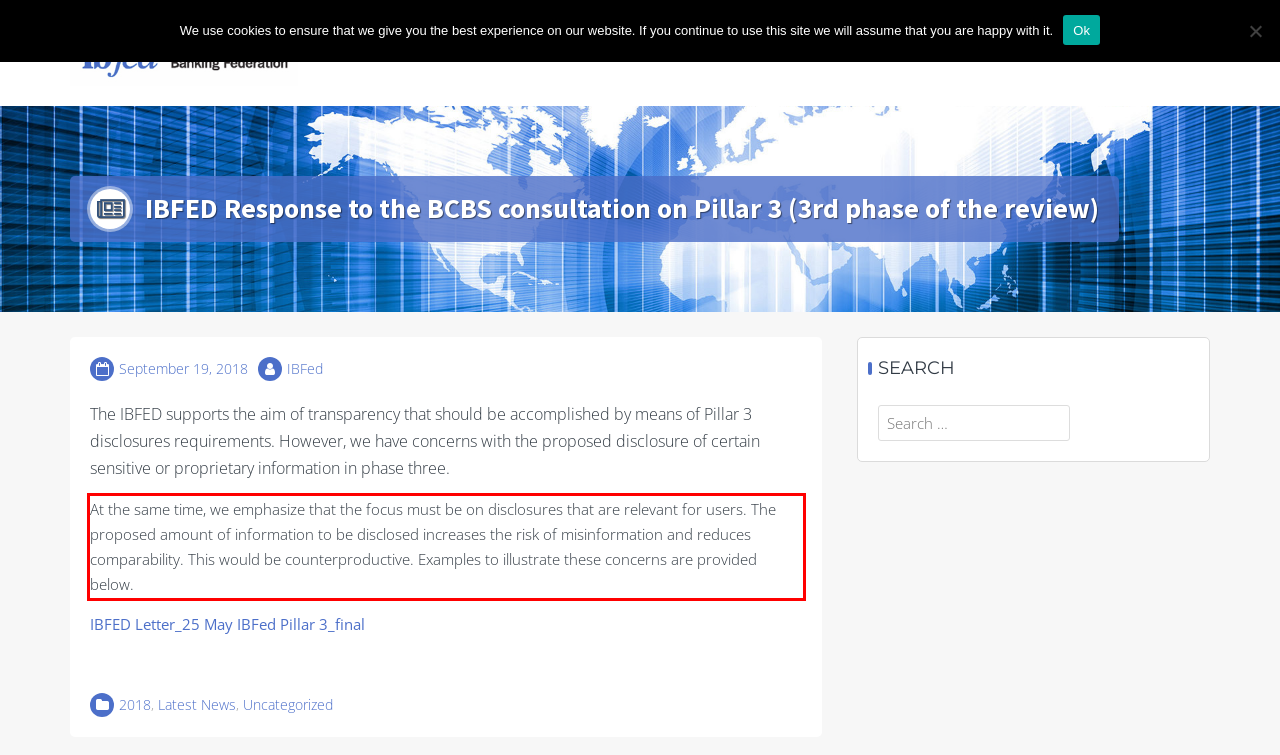Please look at the webpage screenshot and extract the text enclosed by the red bounding box.

At the same time, we emphasize that the focus must be on disclosures that are relevant for users. The proposed amount of information to be disclosed increases the risk of misinformation and reduces comparability. This would be counterproductive. Examples to illustrate these concerns are provided below.